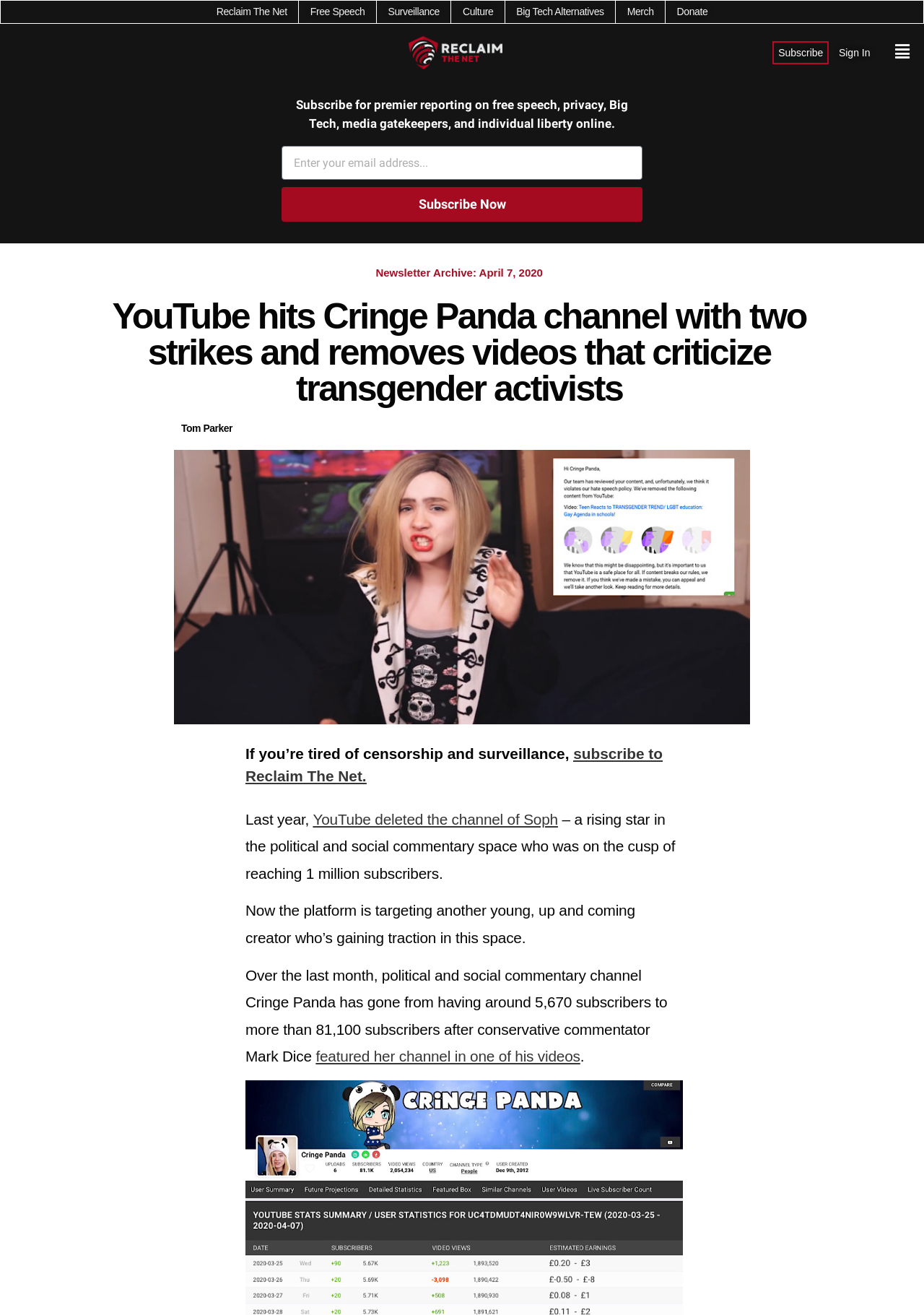Please reply with a single word or brief phrase to the question: 
What is the purpose of the textbox on the webpage?

Email